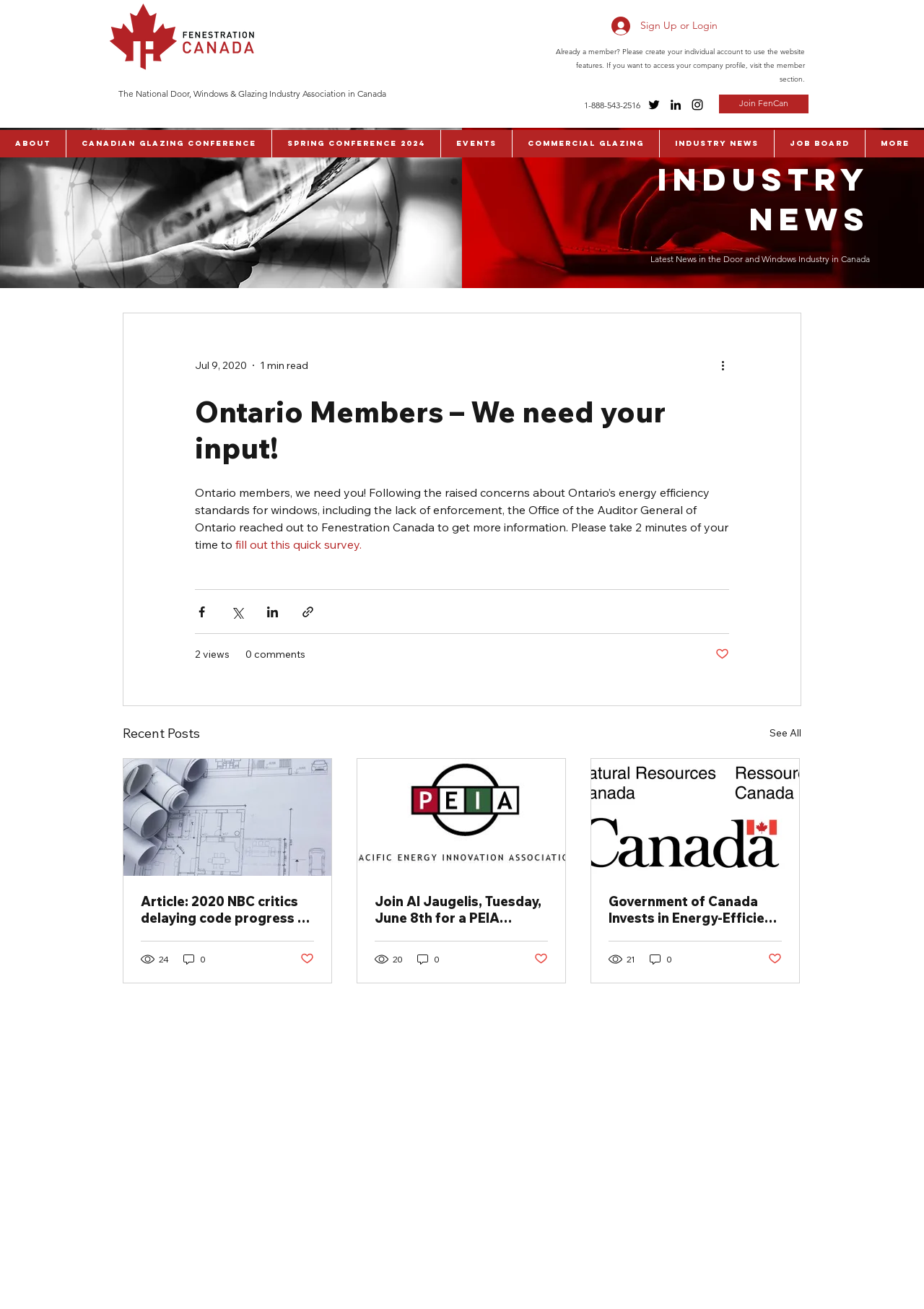Identify the bounding box coordinates for the element you need to click to achieve the following task: "Click the 'Sign Up or Login' button". Provide the bounding box coordinates as four float numbers between 0 and 1, in the form [left, top, right, bottom].

[0.651, 0.009, 0.788, 0.03]